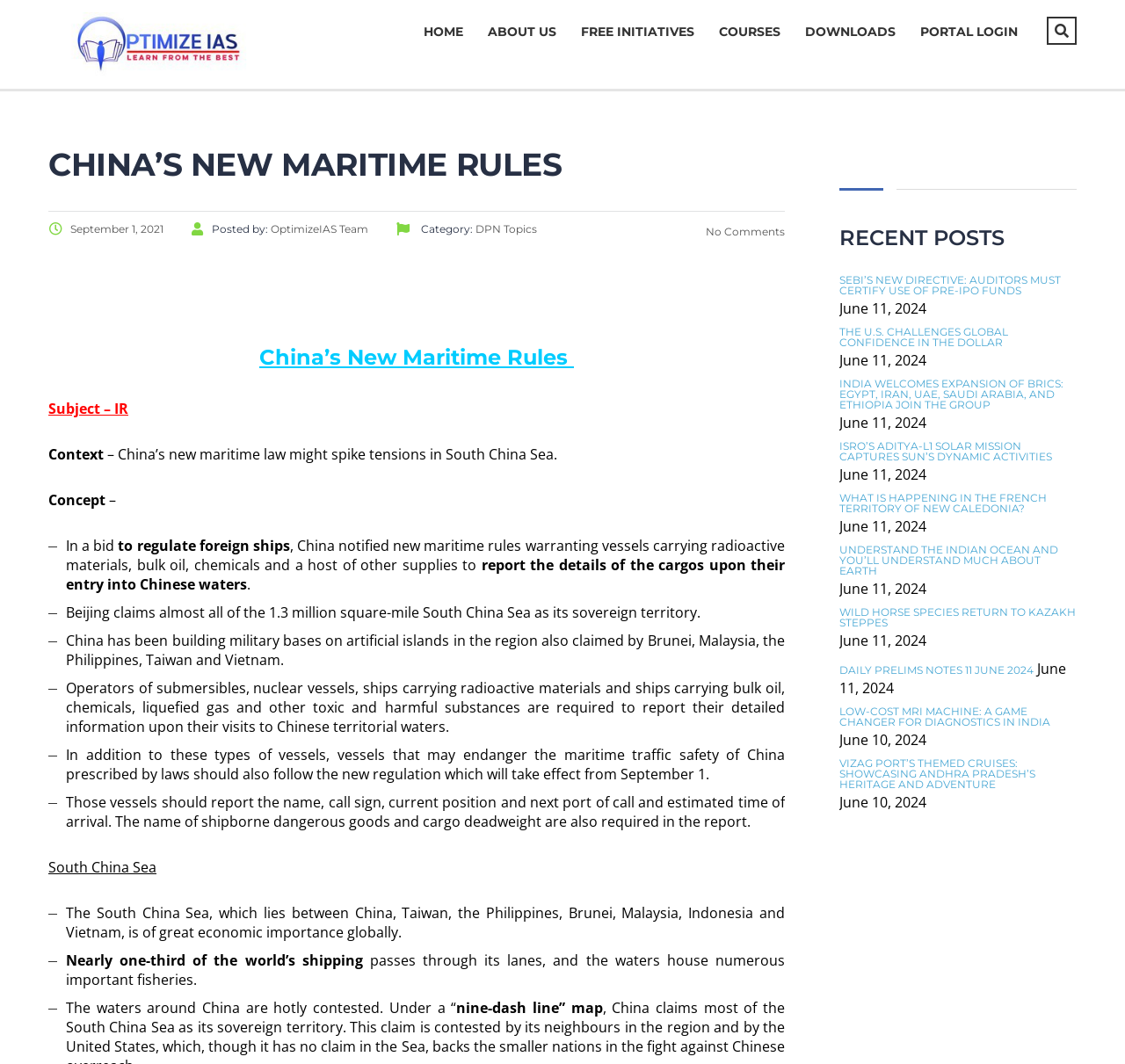What is the importance of the South China Sea?
Using the image provided, answer with just one word or phrase.

Economic importance